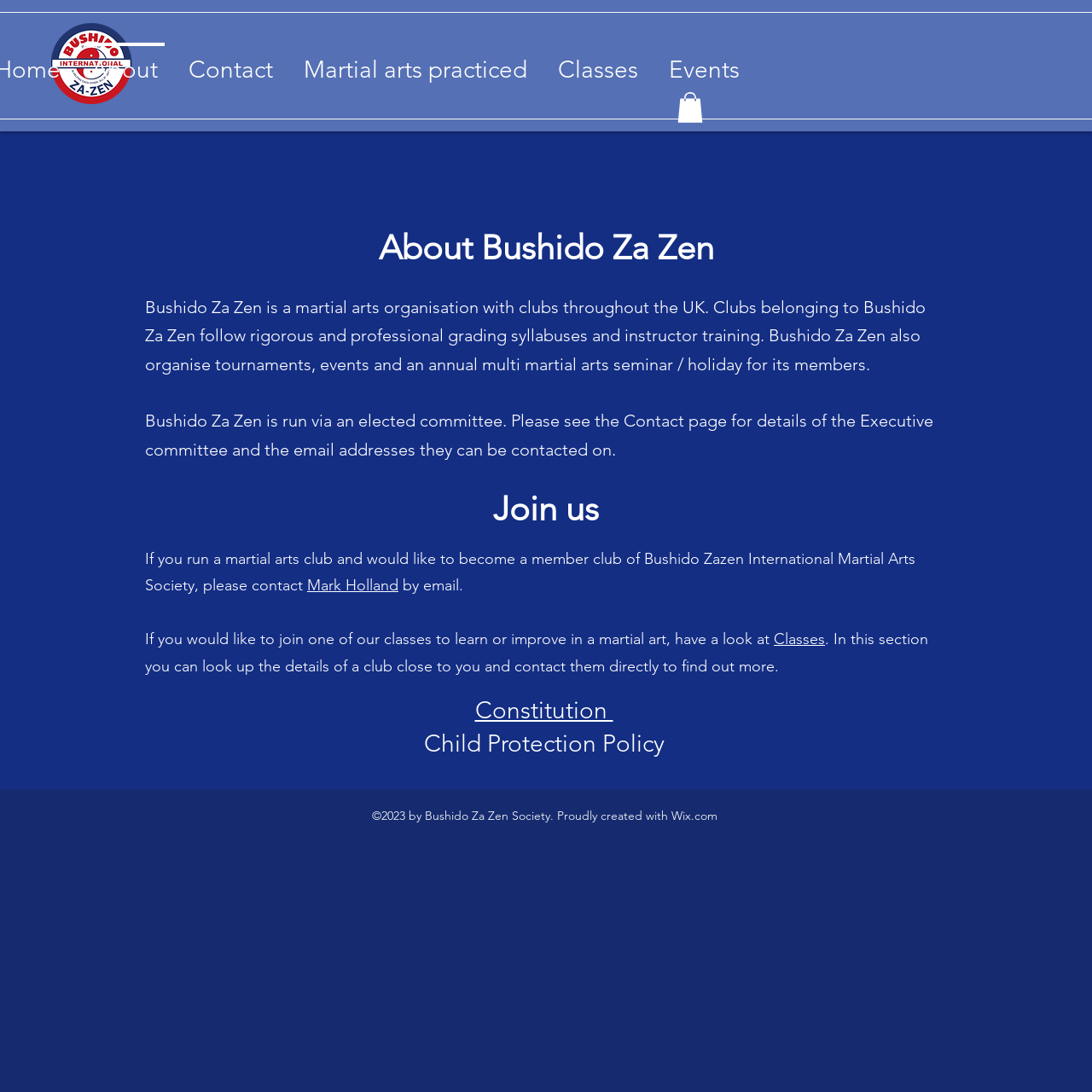What is the purpose of the 'Contact' page?
Using the screenshot, give a one-word or short phrase answer.

To contact the Executive committee